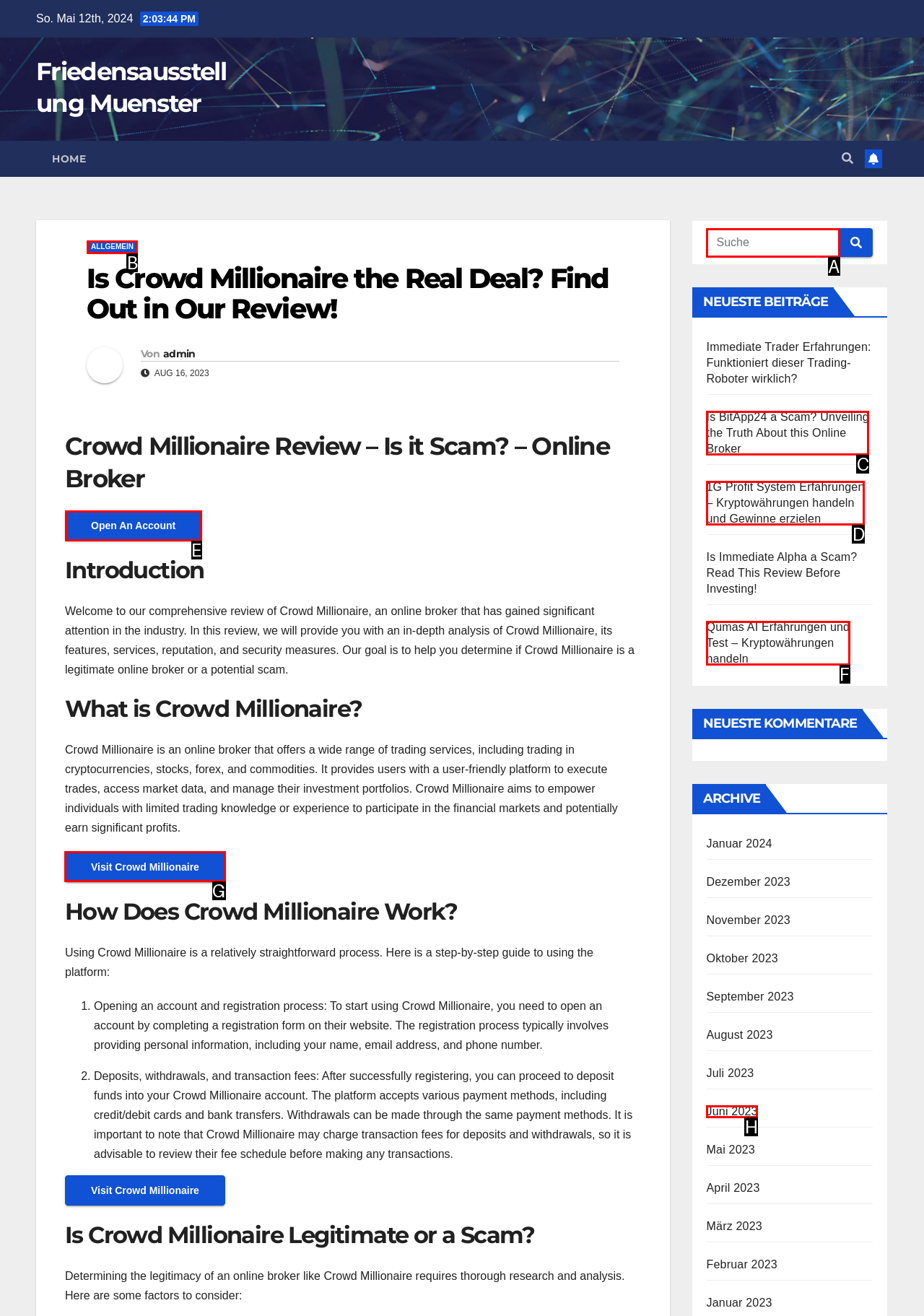Specify which HTML element I should click to complete this instruction: Visit the 'Crowd Millionaire' website Answer with the letter of the relevant option.

G